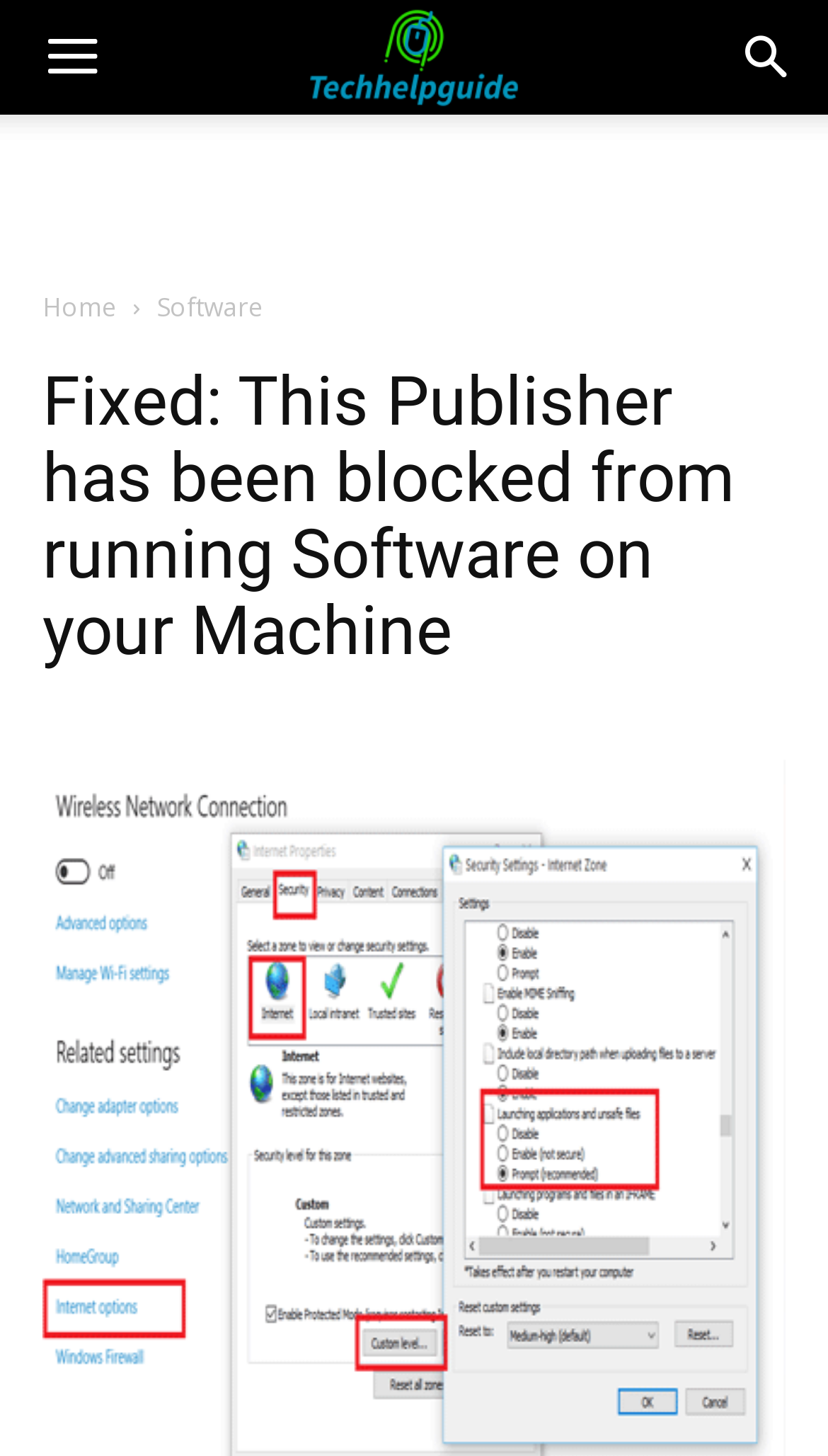Extract the bounding box of the UI element described as: "Software".

[0.19, 0.198, 0.318, 0.223]